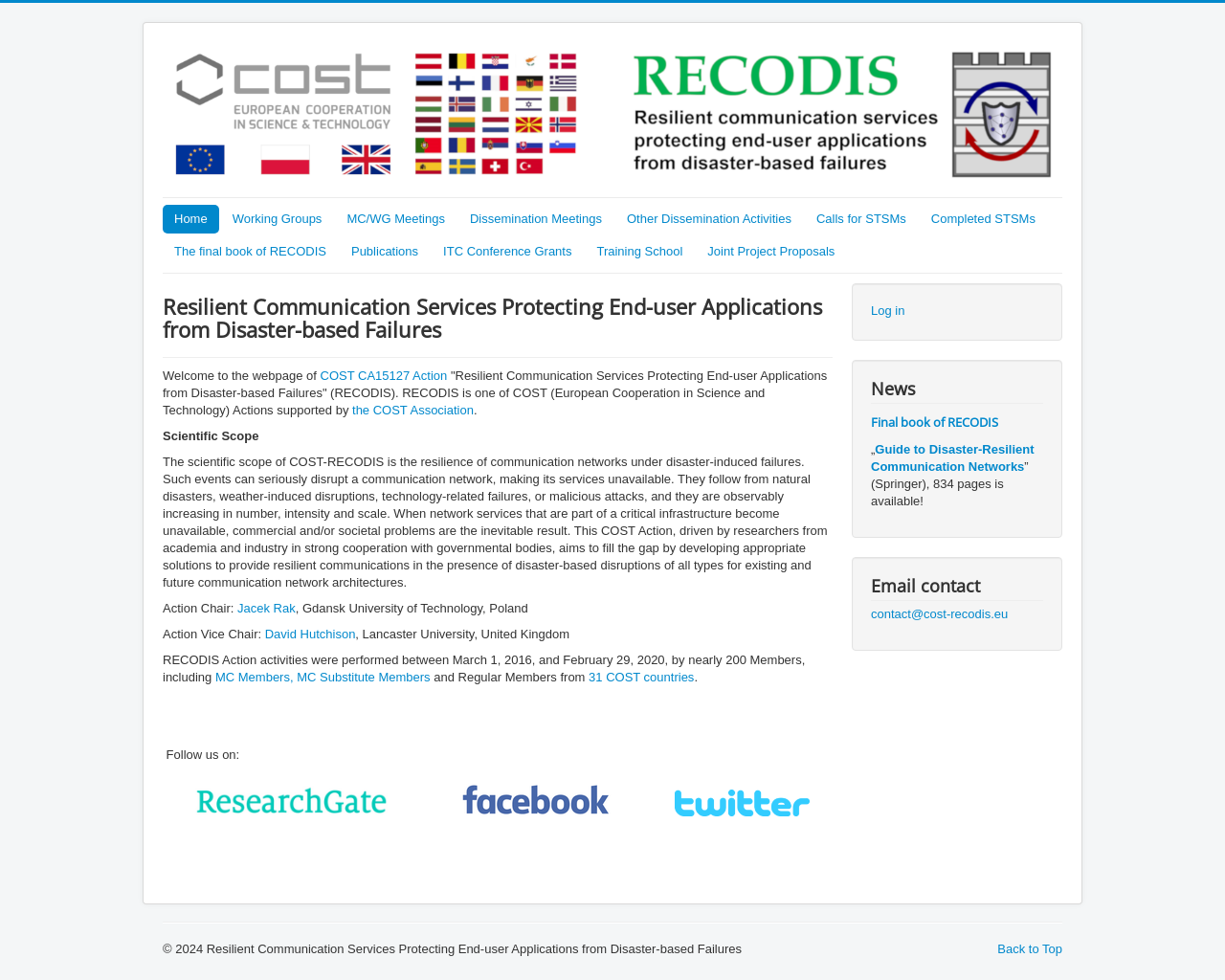Determine the coordinates of the bounding box that should be clicked to complete the instruction: "Contact via 'contact@cost-recodis.eu'". The coordinates should be represented by four float numbers between 0 and 1: [left, top, right, bottom].

[0.711, 0.62, 0.823, 0.634]